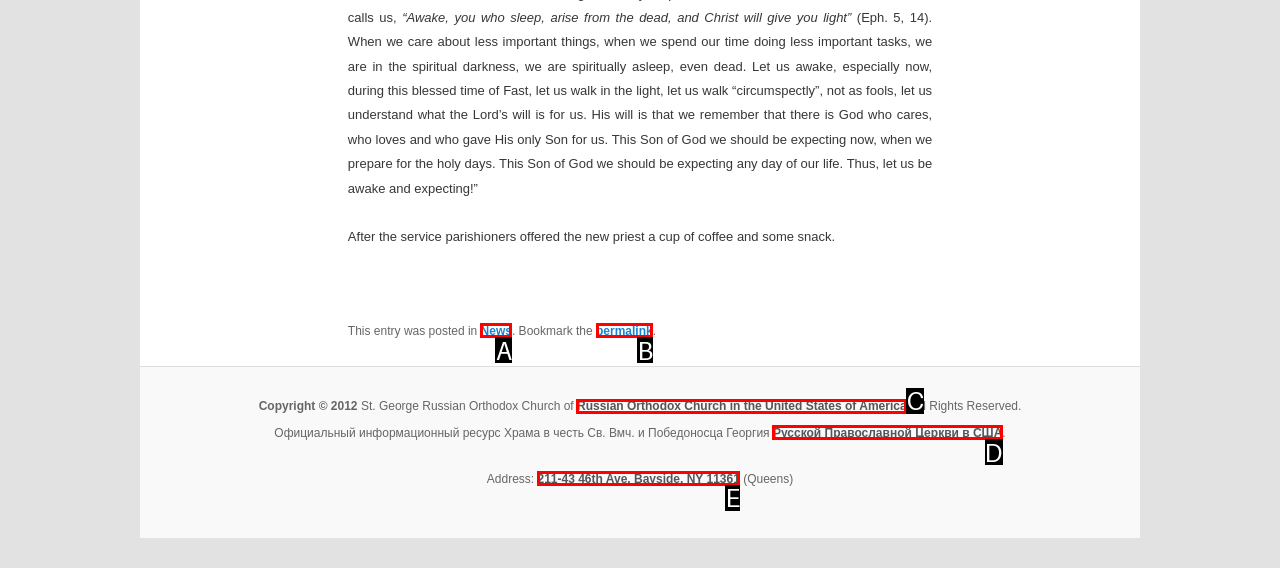From the provided options, which letter corresponds to the element described as: Entries feed
Answer with the letter only.

None